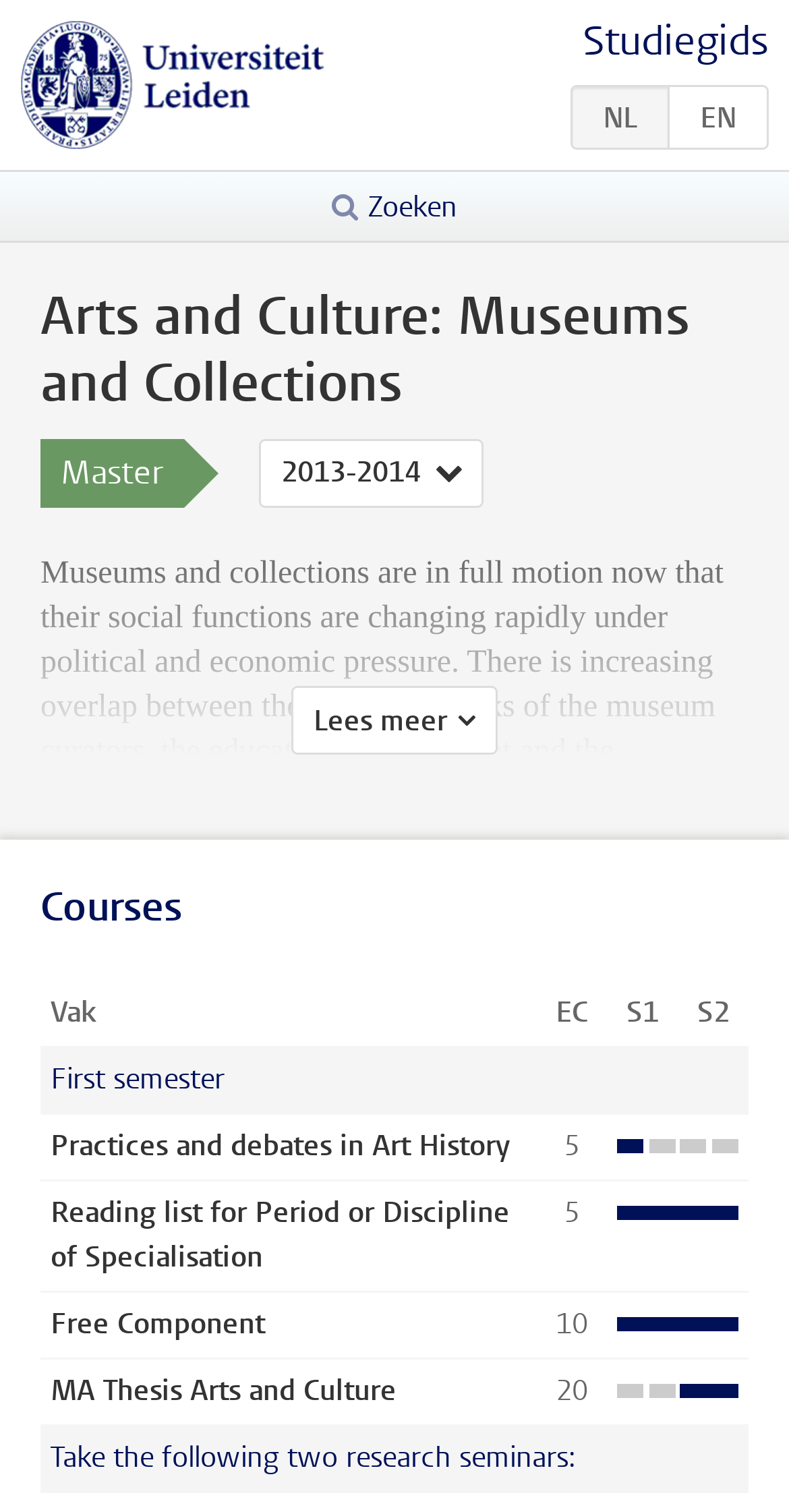Please determine the primary heading and provide its text.

Arts and Culture: Museums and Collections